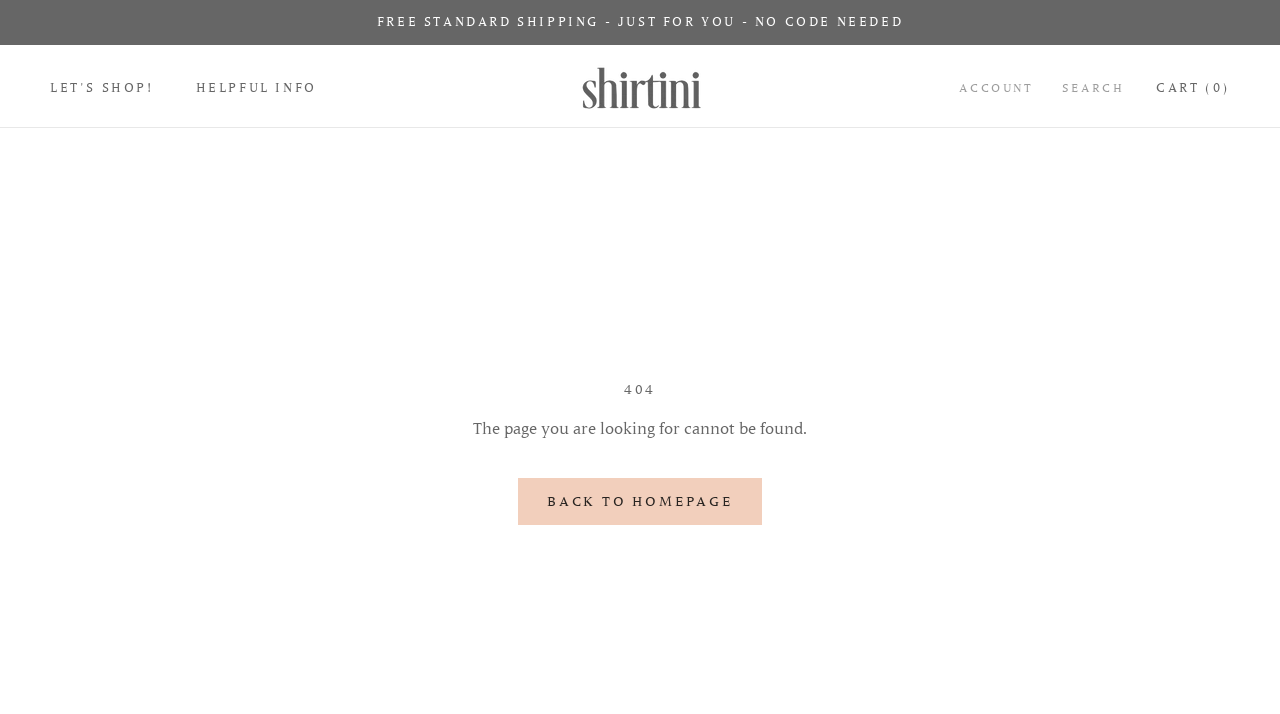Respond to the following question with a brief word or phrase:
What is the text of the first link on the page?

FREE STANDARD SHIPPING